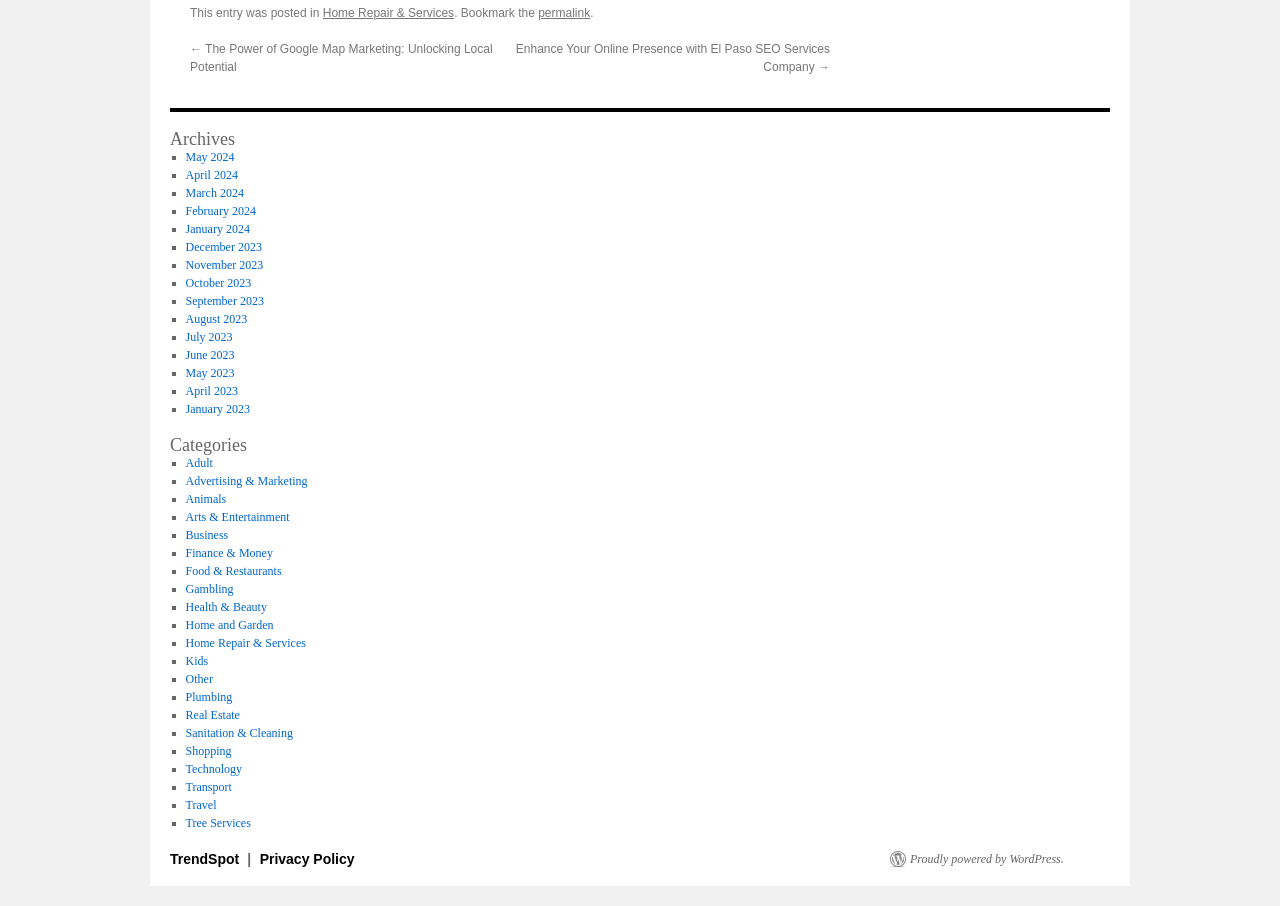Identify the bounding box coordinates of the area you need to click to perform the following instruction: "Click the link to Mann Mayal episode 24".

None